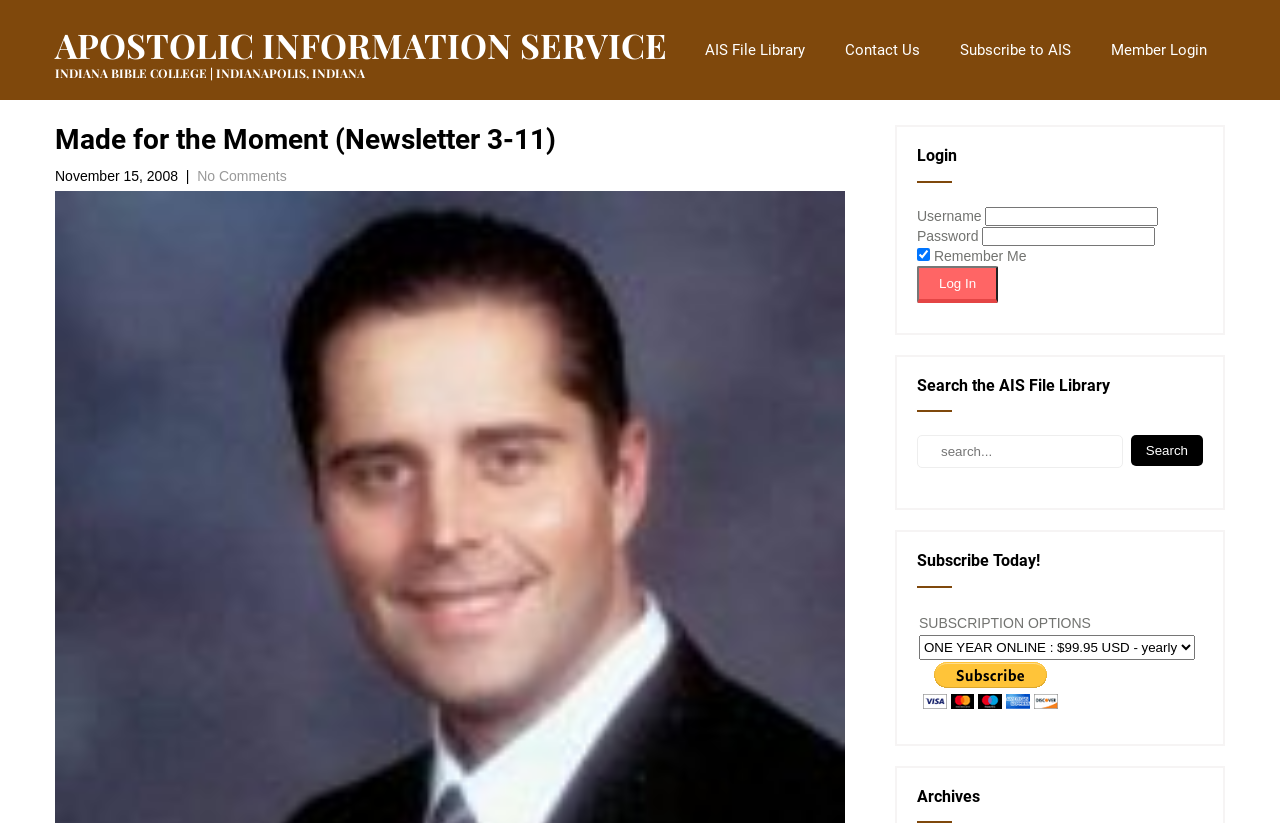What is the purpose of the 'Search the AIS File Library' section? Examine the screenshot and reply using just one word or a brief phrase.

To search files